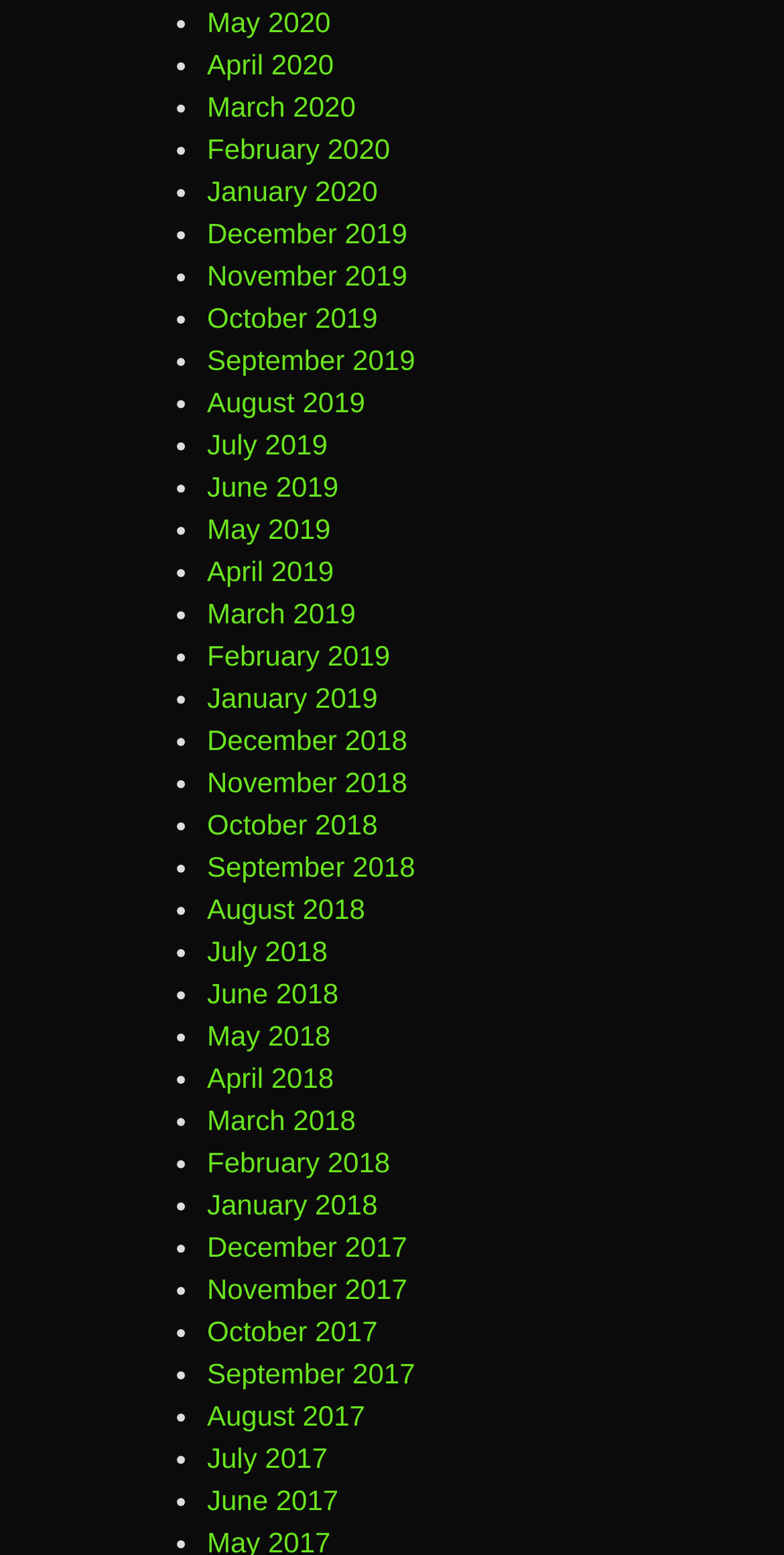Give the bounding box coordinates for the element described as: "May 2020".

[0.264, 0.004, 0.422, 0.024]